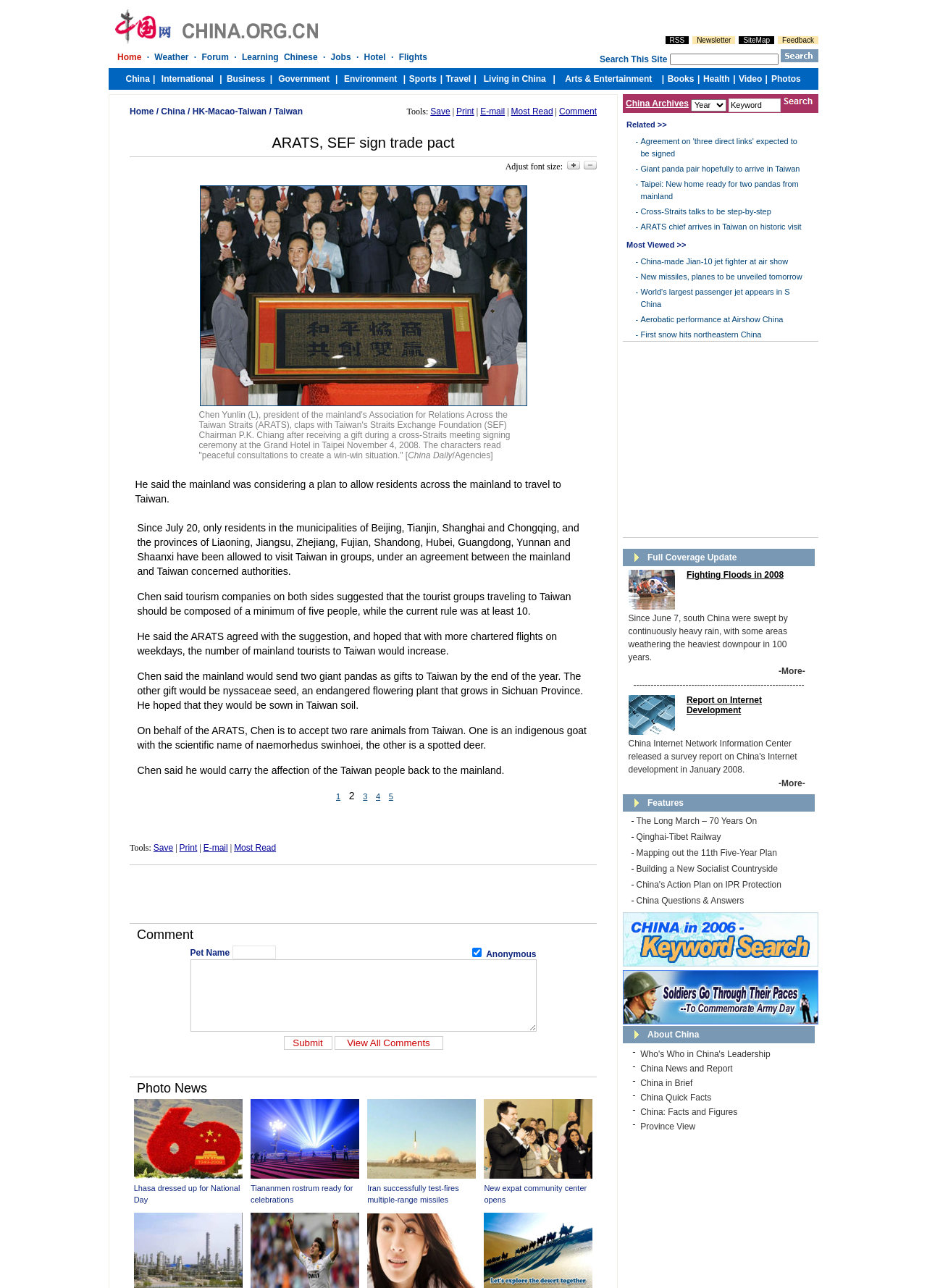What is the title of the news article? Analyze the screenshot and reply with just one word or a short phrase.

ARATS, SEF sign trade pact